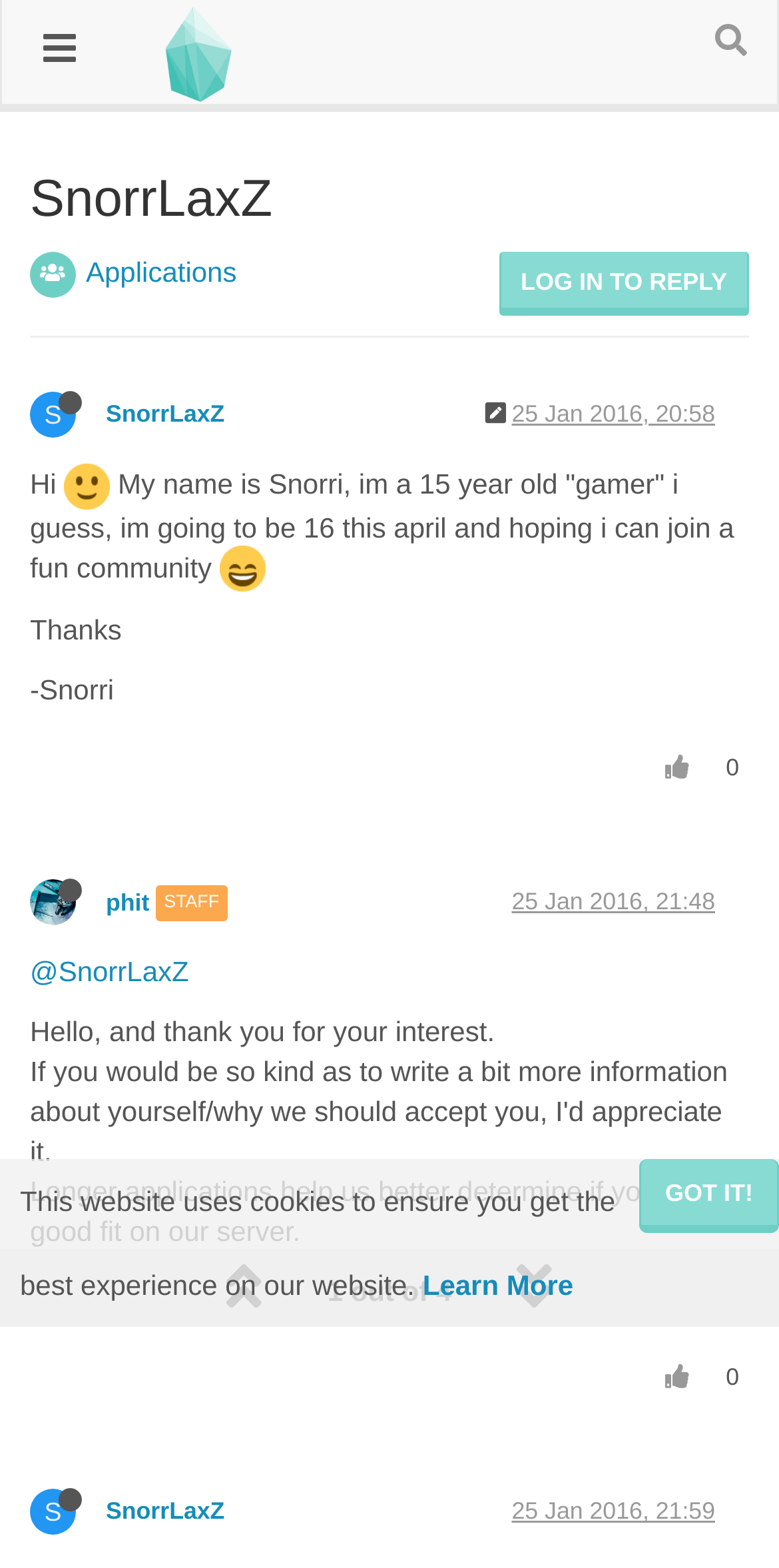Identify the bounding box coordinates for the UI element that matches this description: "Learn More".

[0.543, 0.809, 0.736, 0.83]